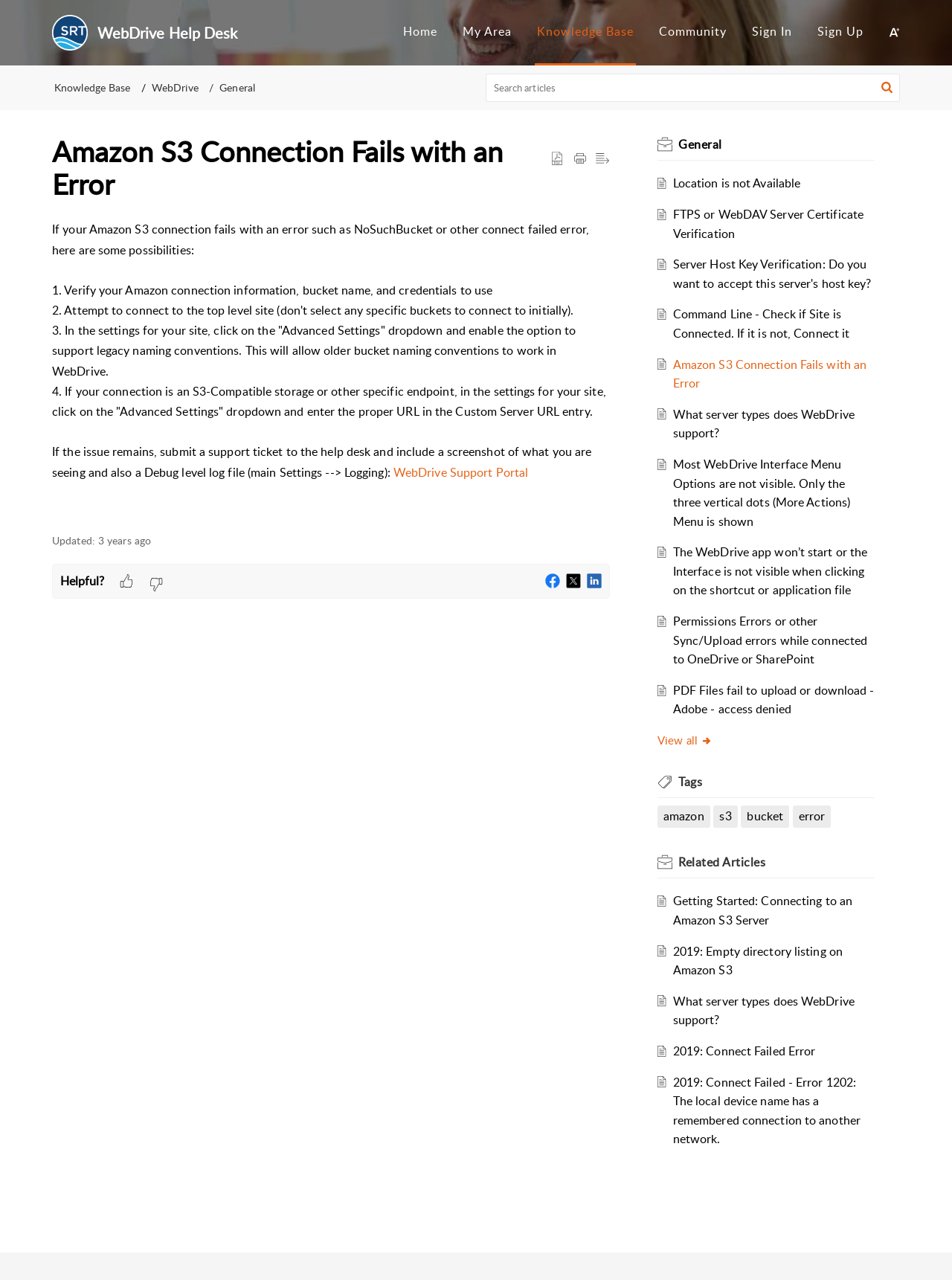Please identify the bounding box coordinates of the region to click in order to complete the given instruction: "Click on WebDrive Help Desk home". The coordinates should be four float numbers between 0 and 1, i.e., [left, top, right, bottom].

[0.055, 0.012, 0.092, 0.039]